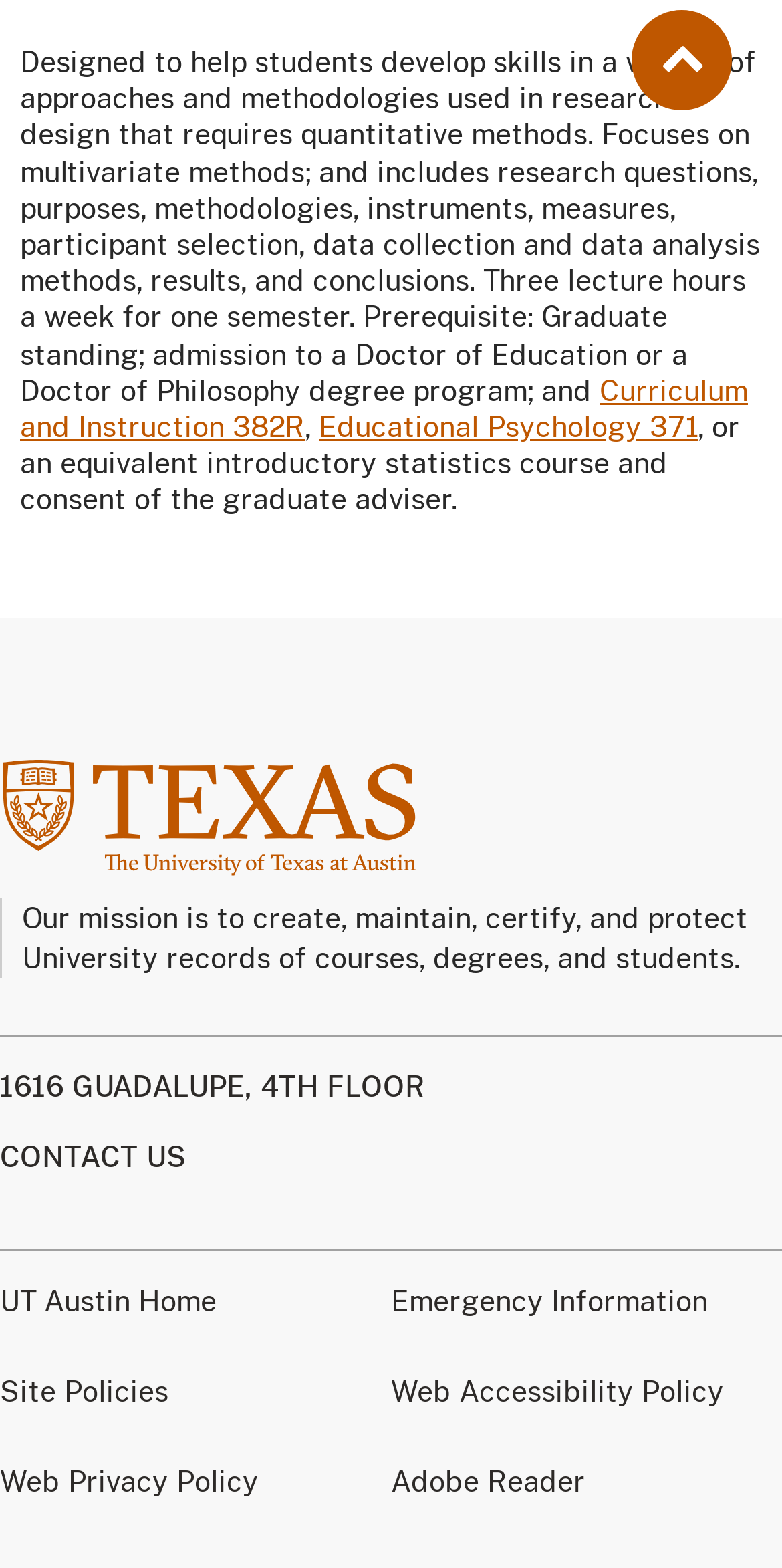Find the coordinates for the bounding box of the element with this description: "Curriculum and Instruction 382R".

[0.026, 0.239, 0.956, 0.282]